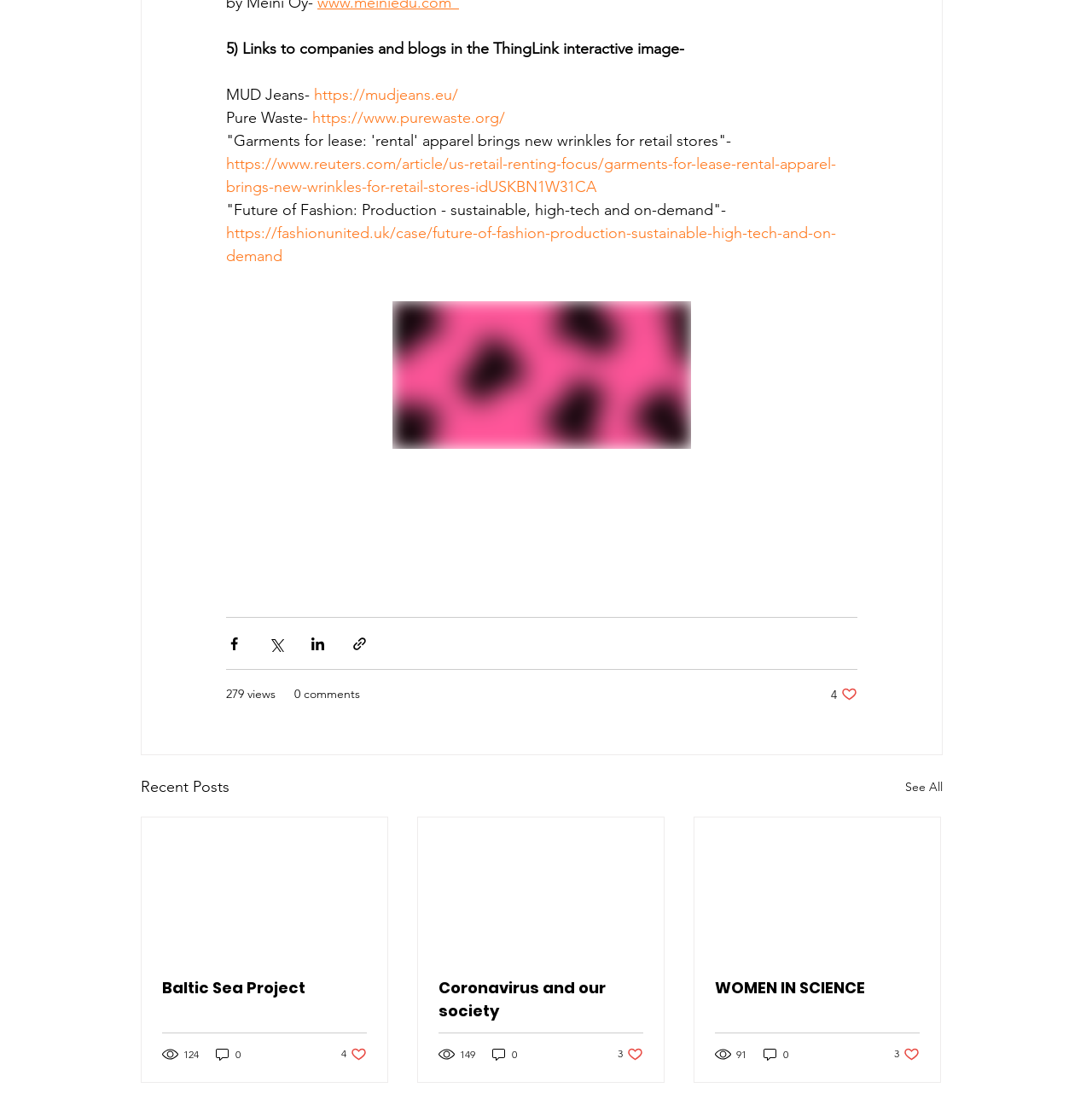How many likes does the third article have?
Can you provide a detailed and comprehensive answer to the question?

I found the answer by examining the article section with the link 'WOMEN IN SCIENCE' and the button '3 likes. Post not marked as liked' nearby, which indicates the number of likes for this article.